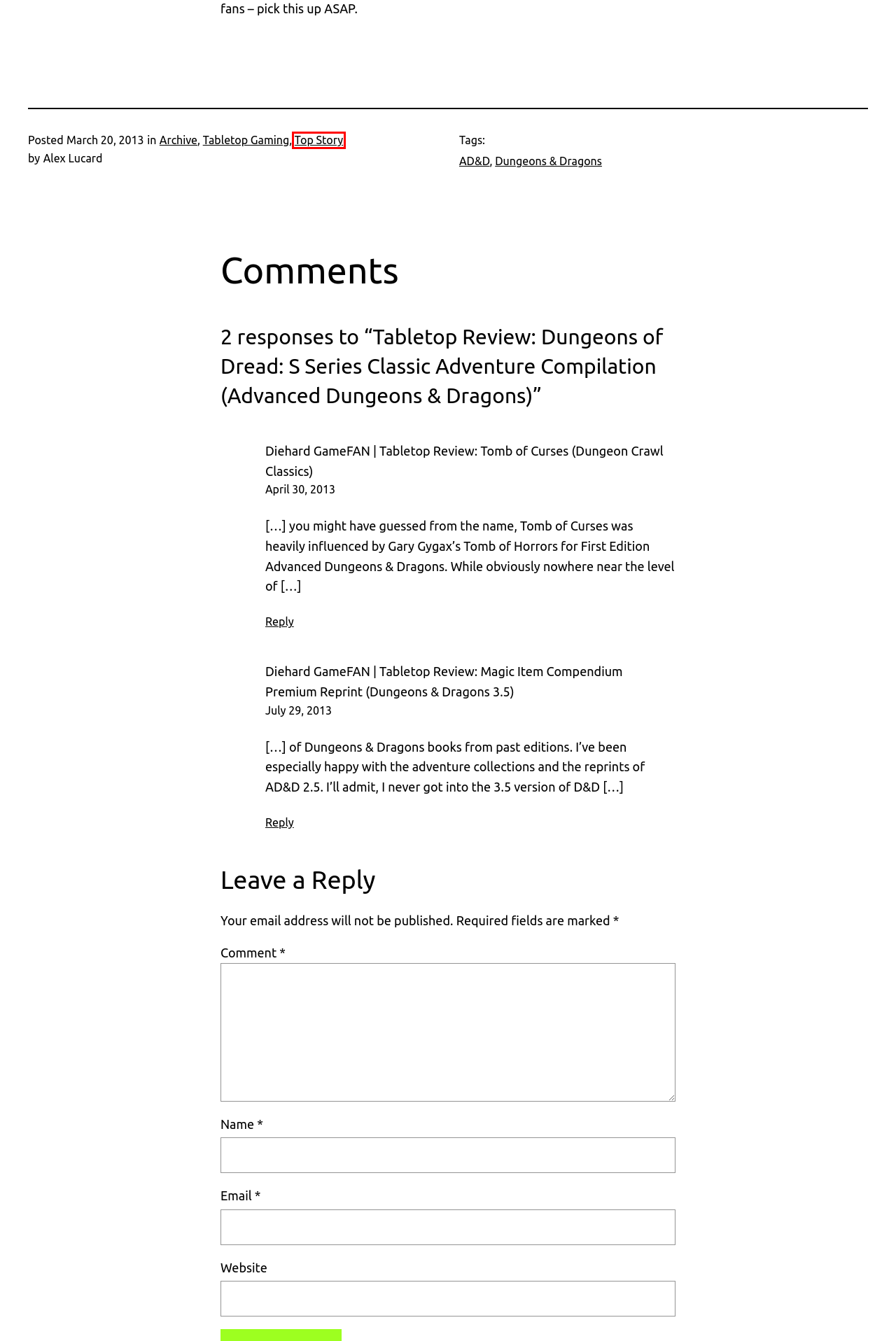Given a screenshot of a webpage with a red bounding box highlighting a UI element, determine which webpage description best matches the new webpage that appears after clicking the highlighted element. Here are the candidates:
A. Archive – Diehard GameFAN
B. Tabletop Review: Tomb of Curses (Dungeon Crawl Classics)  – Diehard GameFAN
C. Tabletop Review: Magic Item Compendium Premium Reprint (Dungeons & Dragons 3.5) – Diehard GameFAN
D. Dungeons & Dragons – Diehard GameFAN
E. Top Story – Diehard GameFAN
F. AD&D – Diehard GameFAN
G. Home 2015 – Diehard GameFAN
H. Tabletop Gaming – Diehard GameFAN

E